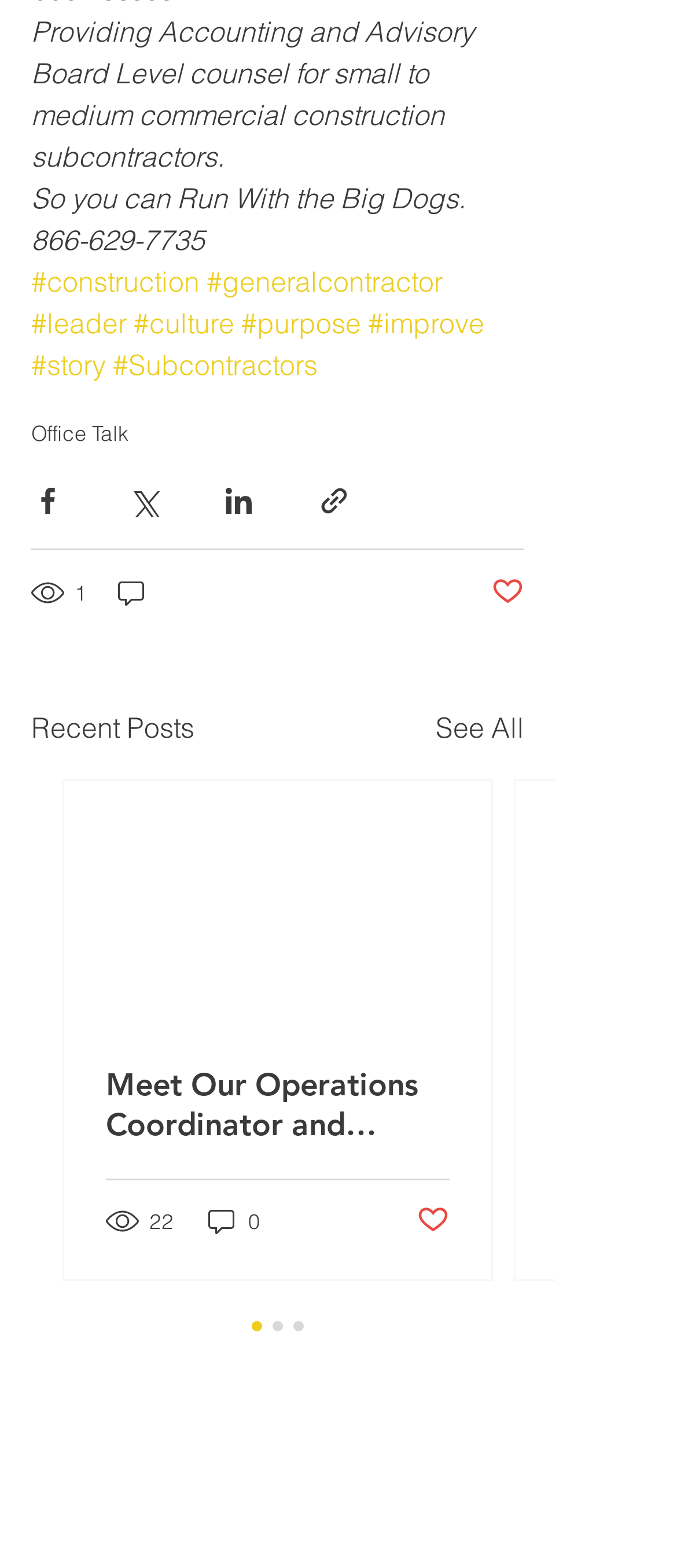What is the purpose of the buttons with Facebook, Twitter, and LinkedIn icons?
Provide a thorough and detailed answer to the question.

The buttons with Facebook, Twitter, and LinkedIn icons are for sharing content via social media. They are located below the 'Office Talk' link and have corresponding image elements.